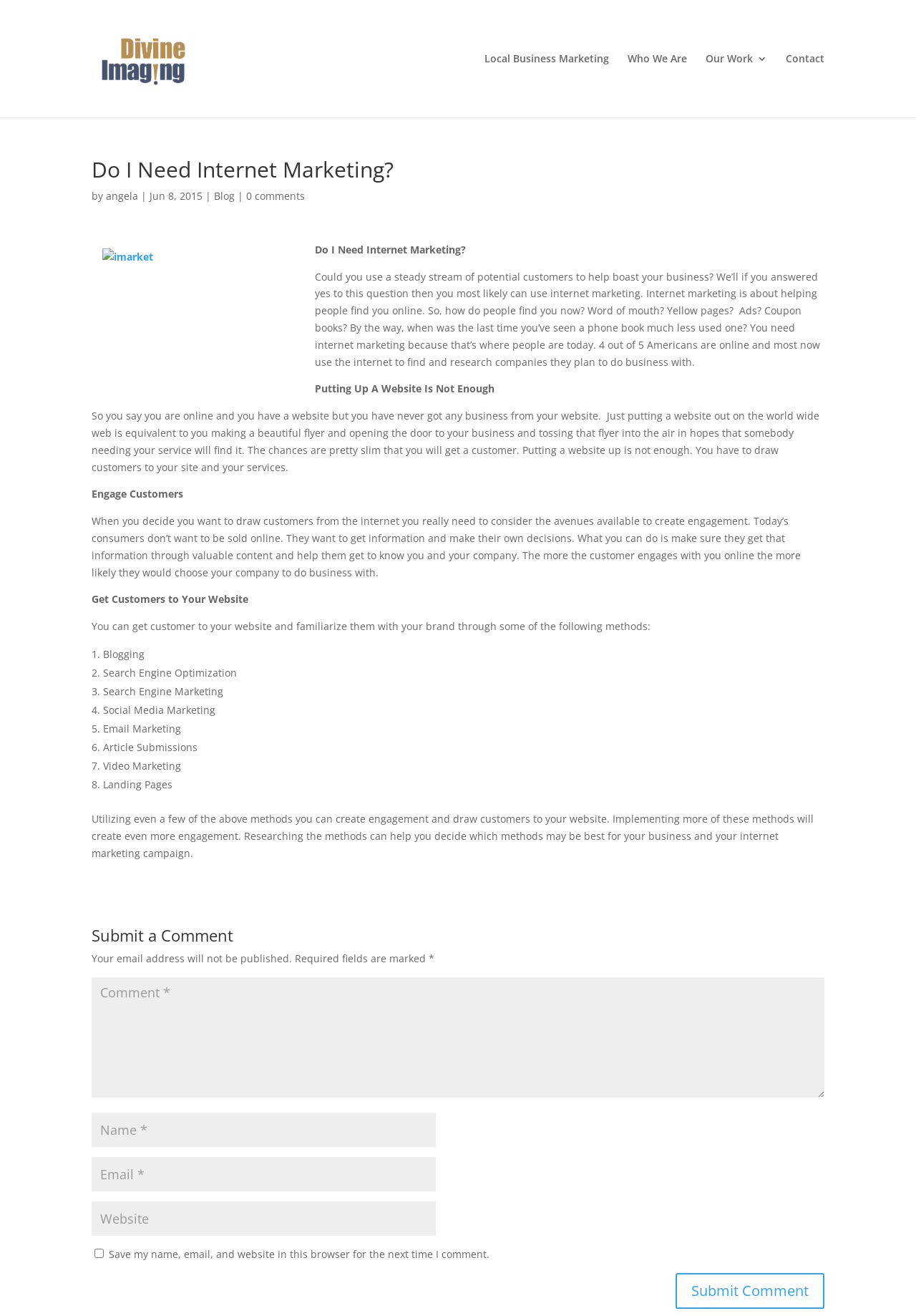From the webpage screenshot, predict the bounding box of the UI element that matches this description: "input value="Name *" name="author"".

[0.1, 0.845, 0.476, 0.872]